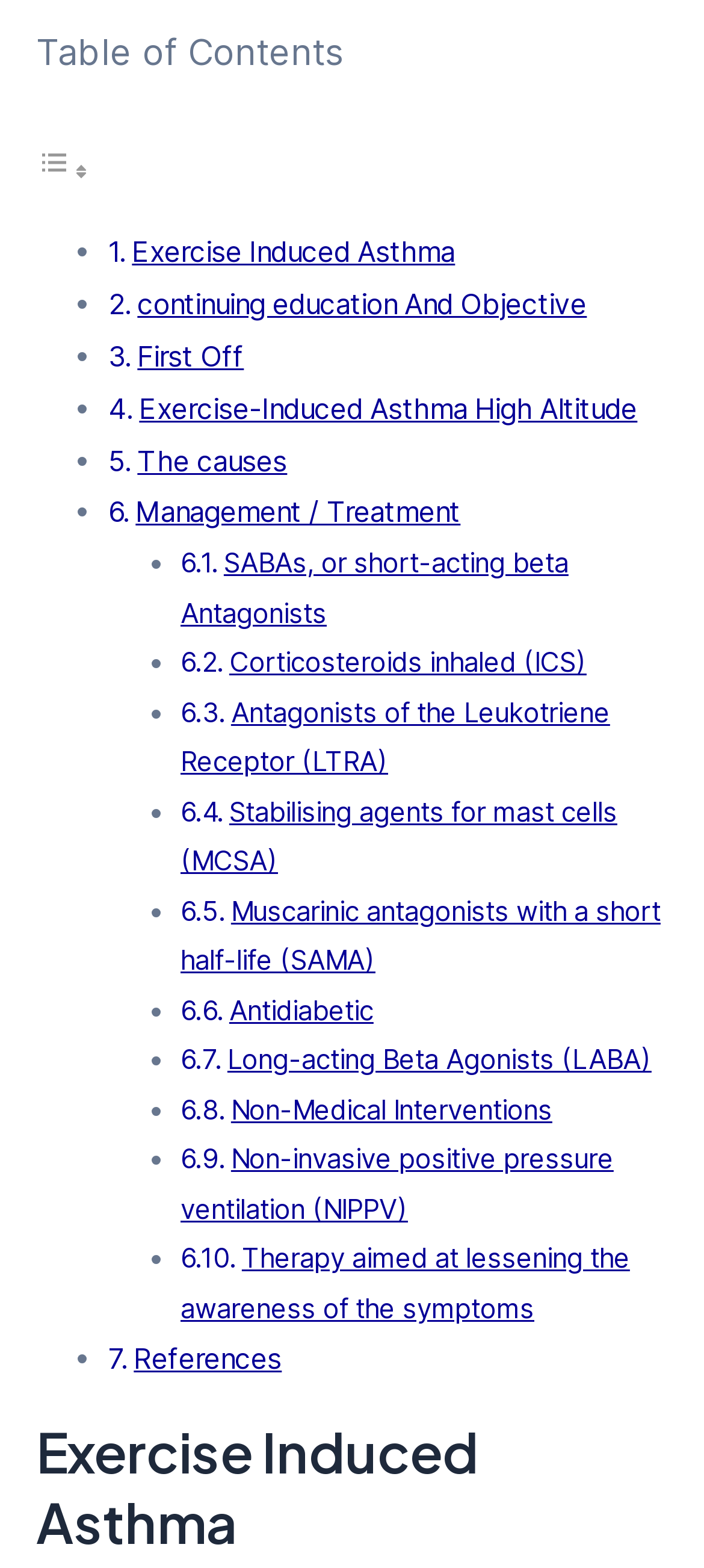Provide the bounding box coordinates of the UI element that matches the description: "Non-Medical Interventions".

[0.328, 0.698, 0.784, 0.719]